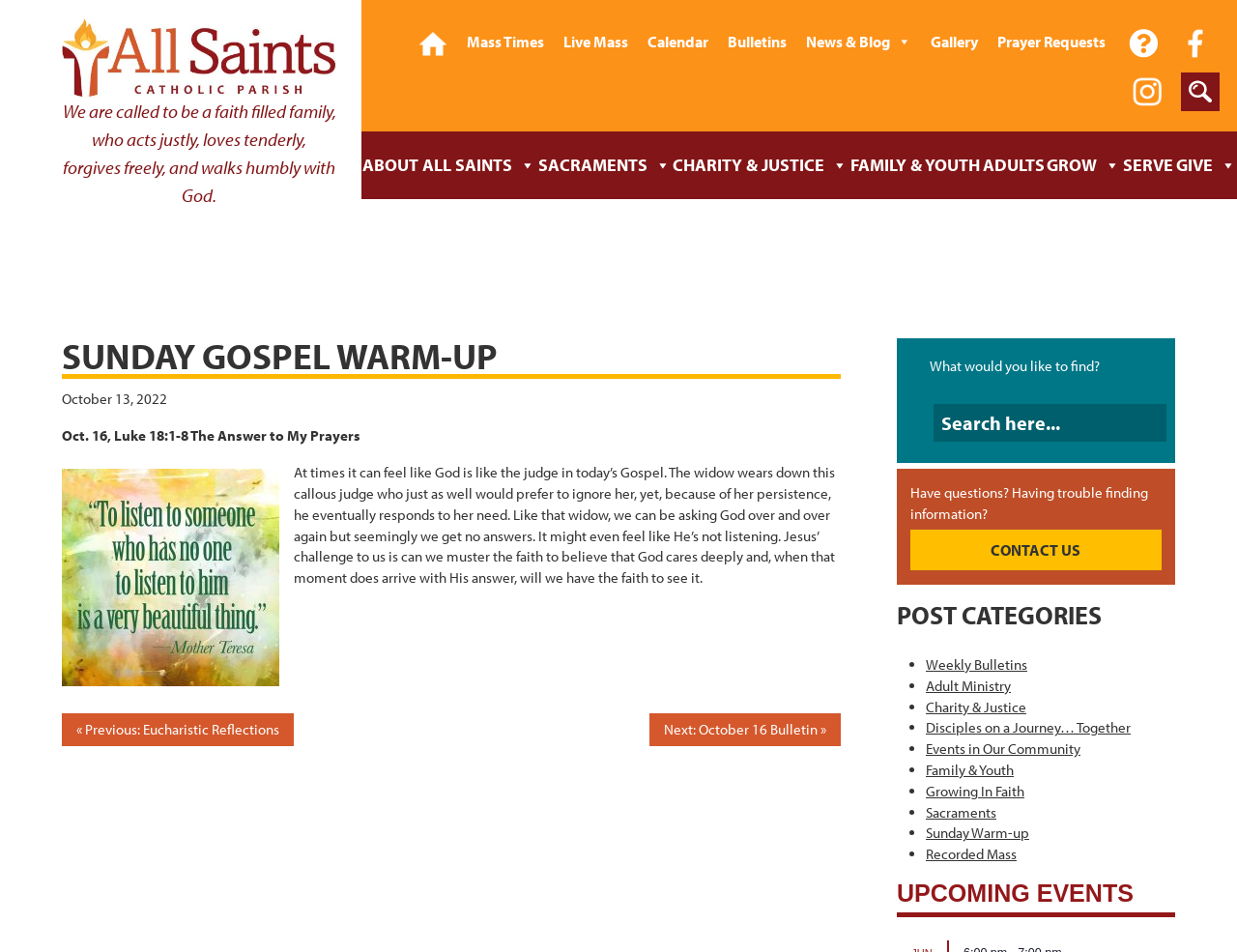Find the bounding box coordinates of the element you need to click on to perform this action: 'Go to Mass Times'. The coordinates should be represented by four float values between 0 and 1, in the format [left, top, right, bottom].

[0.37, 0.018, 0.448, 0.069]